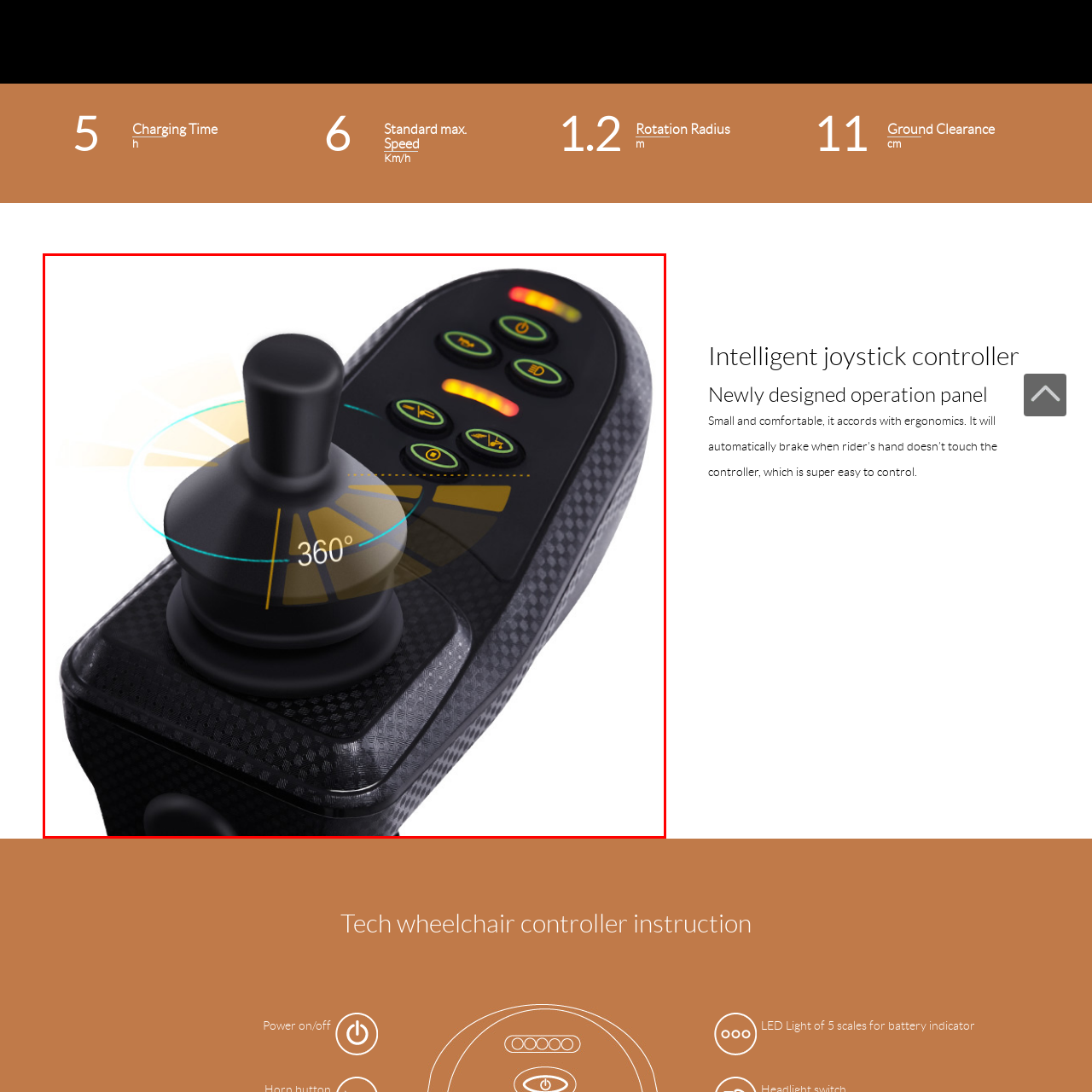Take a close look at the image outlined by the red bounding box and give a detailed response to the subsequent question, with information derived from the image: What is the emphasis of the control panel?

The sophisticated control panel emphasizes accessibility and ease of use, aligning with contemporary standards in mobility assistance technology, which suggests that the emphasis of the control panel is on accessibility and ease of use.